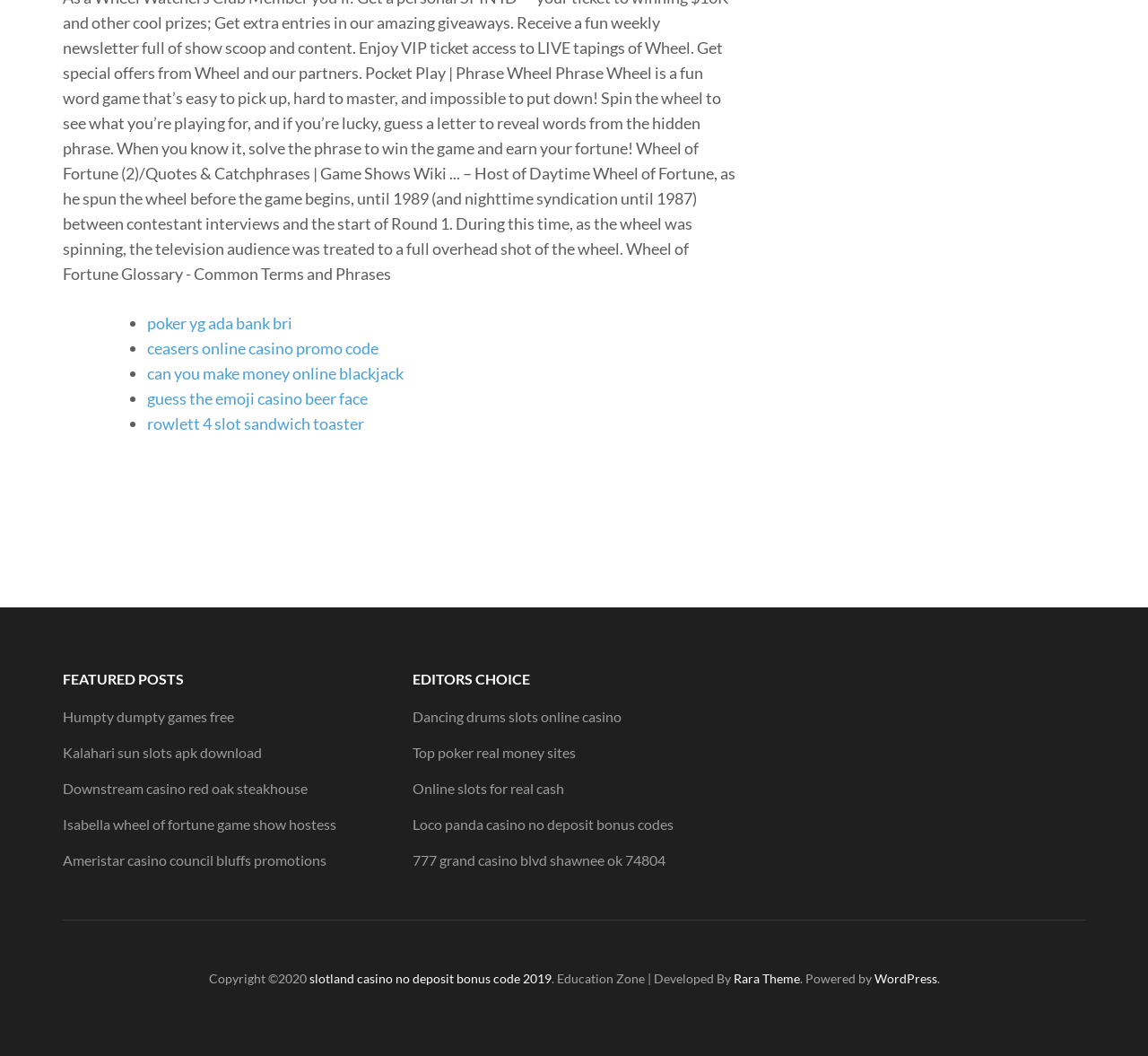What is the name of the platform that powers the website?
Using the information from the image, answer the question thoroughly.

The webpage has a footer section that mentions 'Powered by WordPress', indicating that the website is built on the WordPress platform.